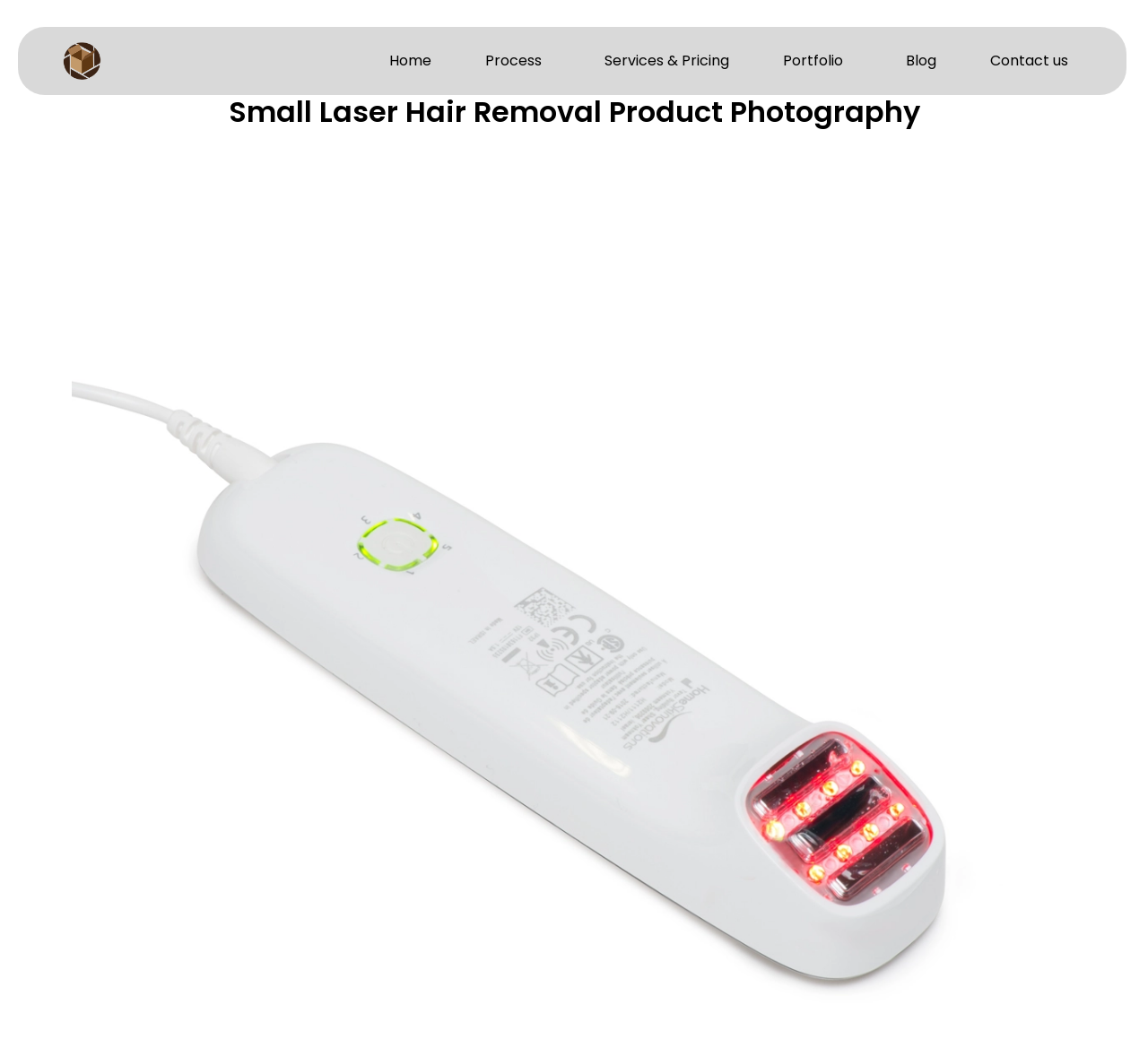Using the details from the image, please elaborate on the following question: How many main navigation links are there?

I found the number of main navigation links by counting the link elements in the top navigation bar of the webpage. There are five links: 'Home', 'Services & Pricing', 'Portfolio', 'Blog', and 'Contact us'.